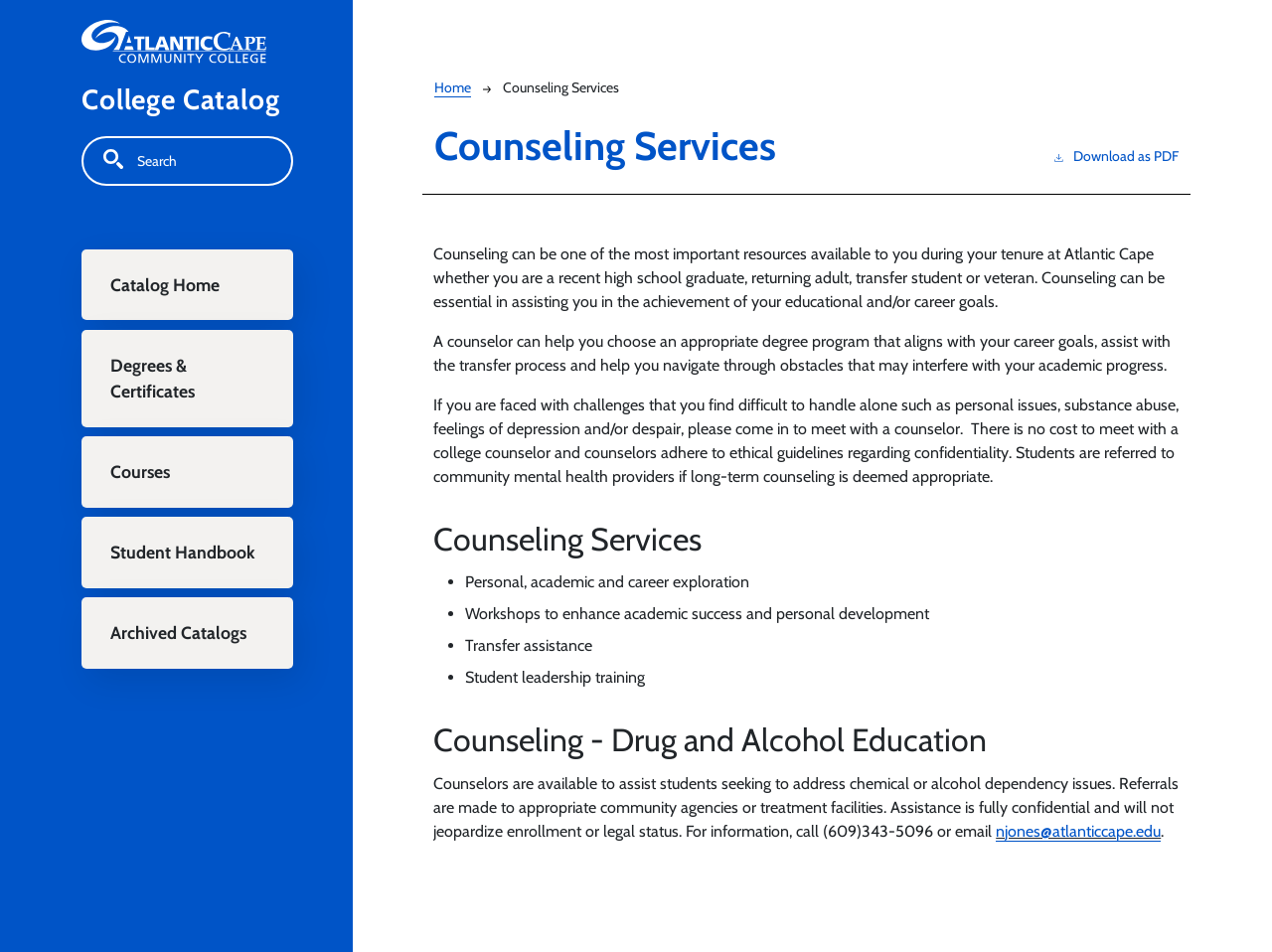Utilize the details in the image to thoroughly answer the following question: Is counseling confidential?

The webpage states that counseling services are fully confidential and will not jeopardize enrollment or legal status. This is mentioned in the section 'Counseling - Drug and Alcohol Education'.